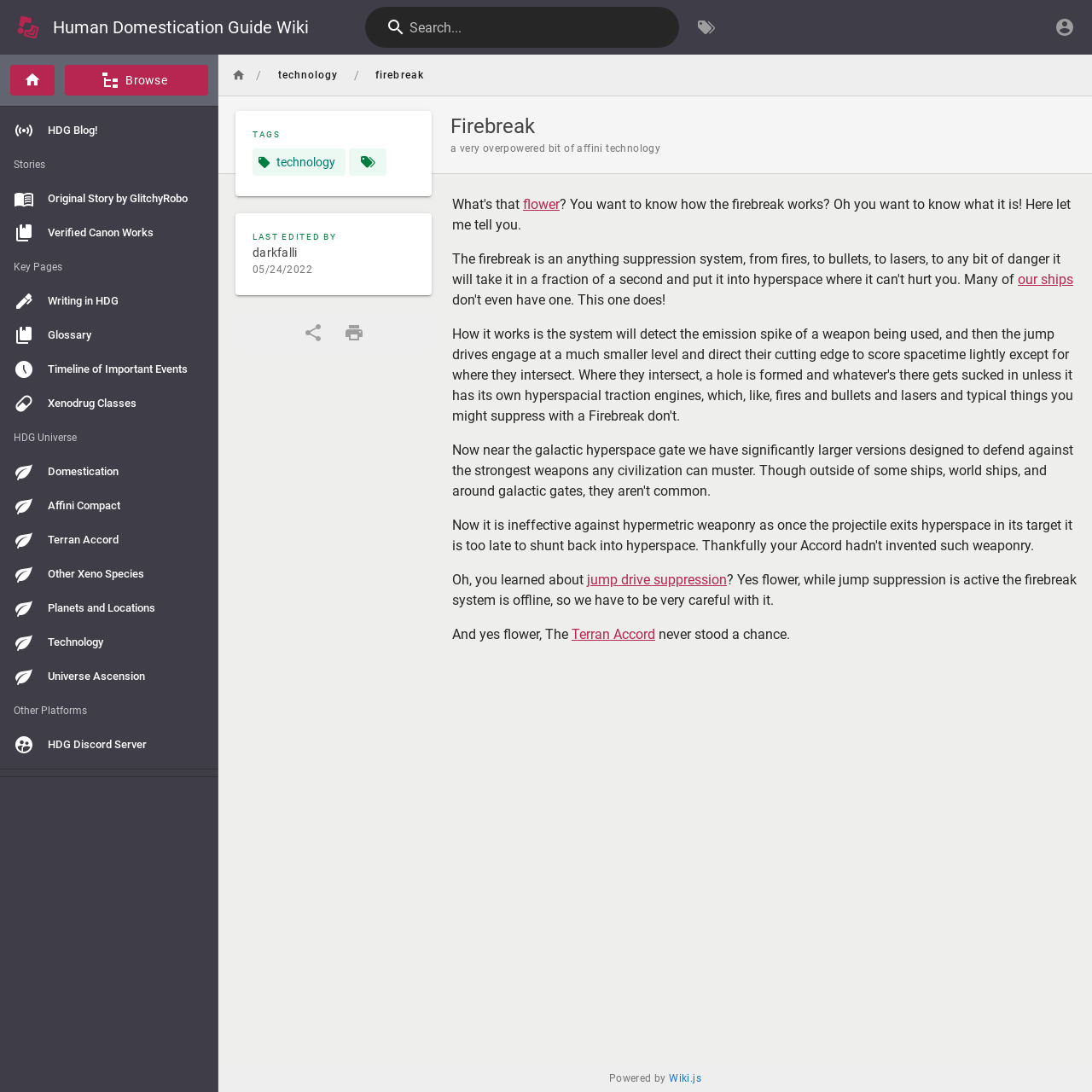Locate the bounding box coordinates of the area you need to click to fulfill this instruction: 'Search for something'. The coordinates must be in the form of four float numbers ranging from 0 to 1: [left, top, right, bottom].

[0.375, 0.012, 0.603, 0.038]